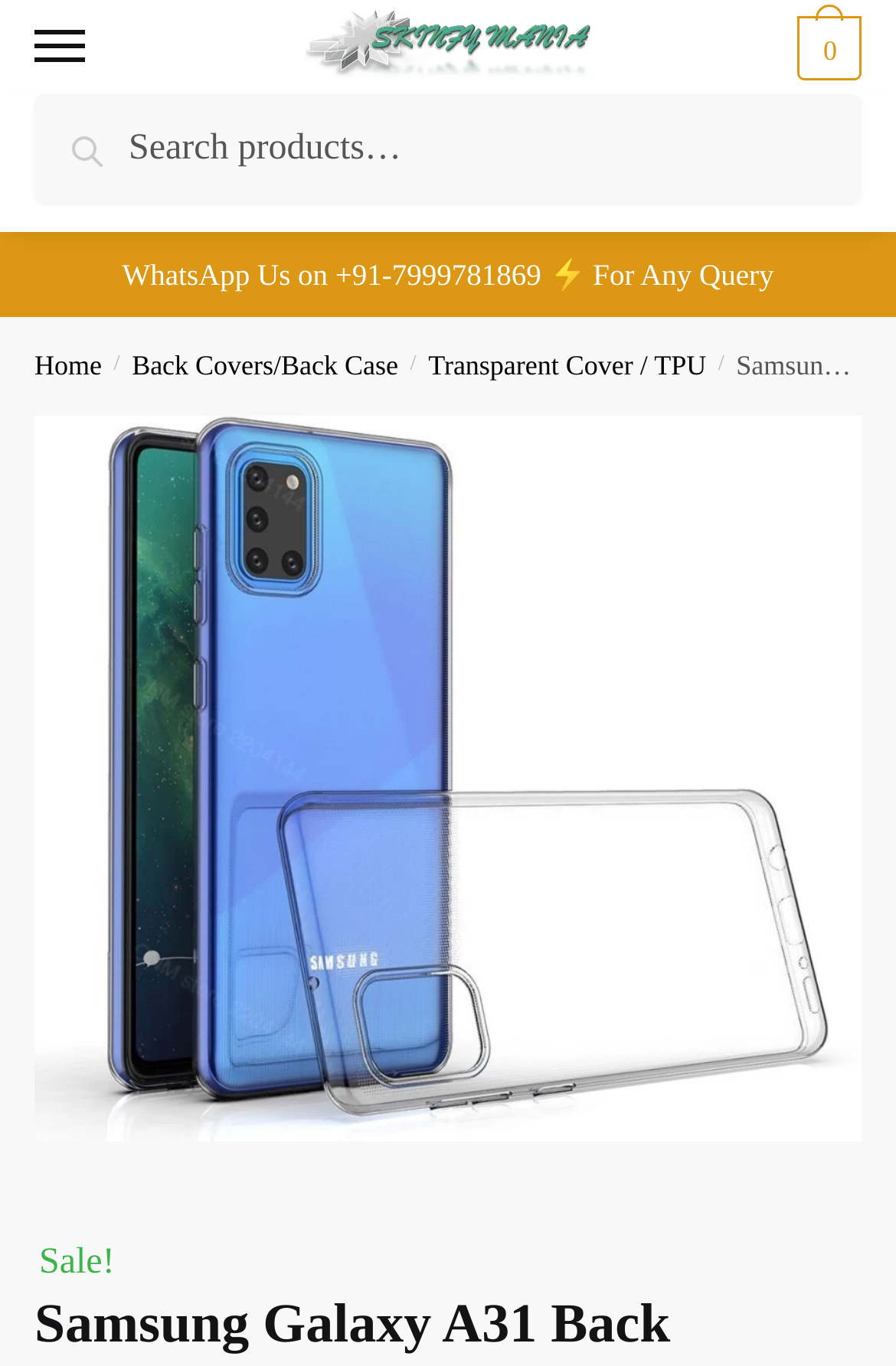What type of product is being showcased?
Look at the image and answer the question with a single word or phrase.

Back Cover/Protection Case